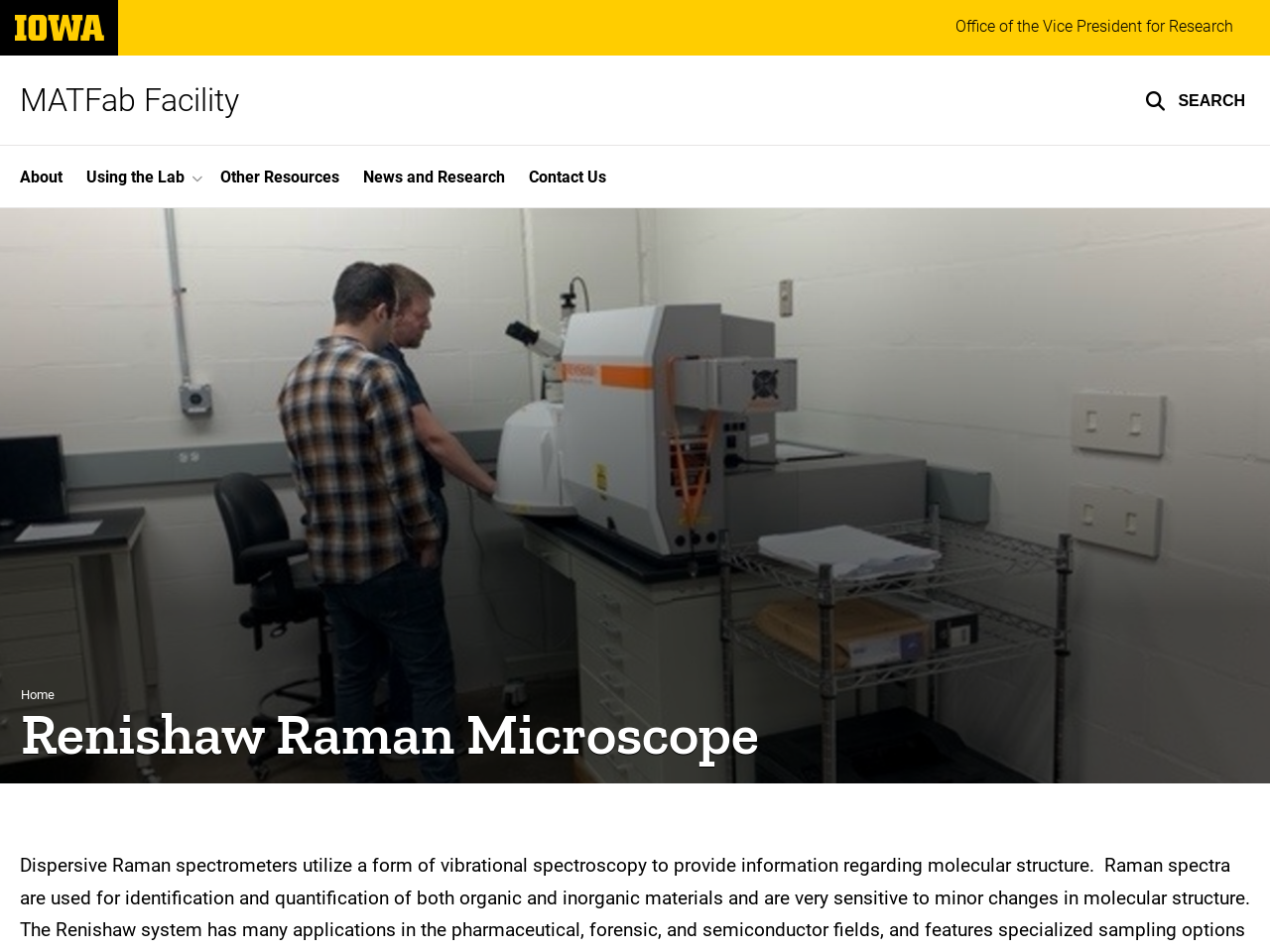What is the name of the facility?
Please provide a comprehensive and detailed answer to the question.

I found the answer by looking at the heading element with the text 'MATFab Facility' which is a prominent element on the webpage, indicating that it is the name of the facility.